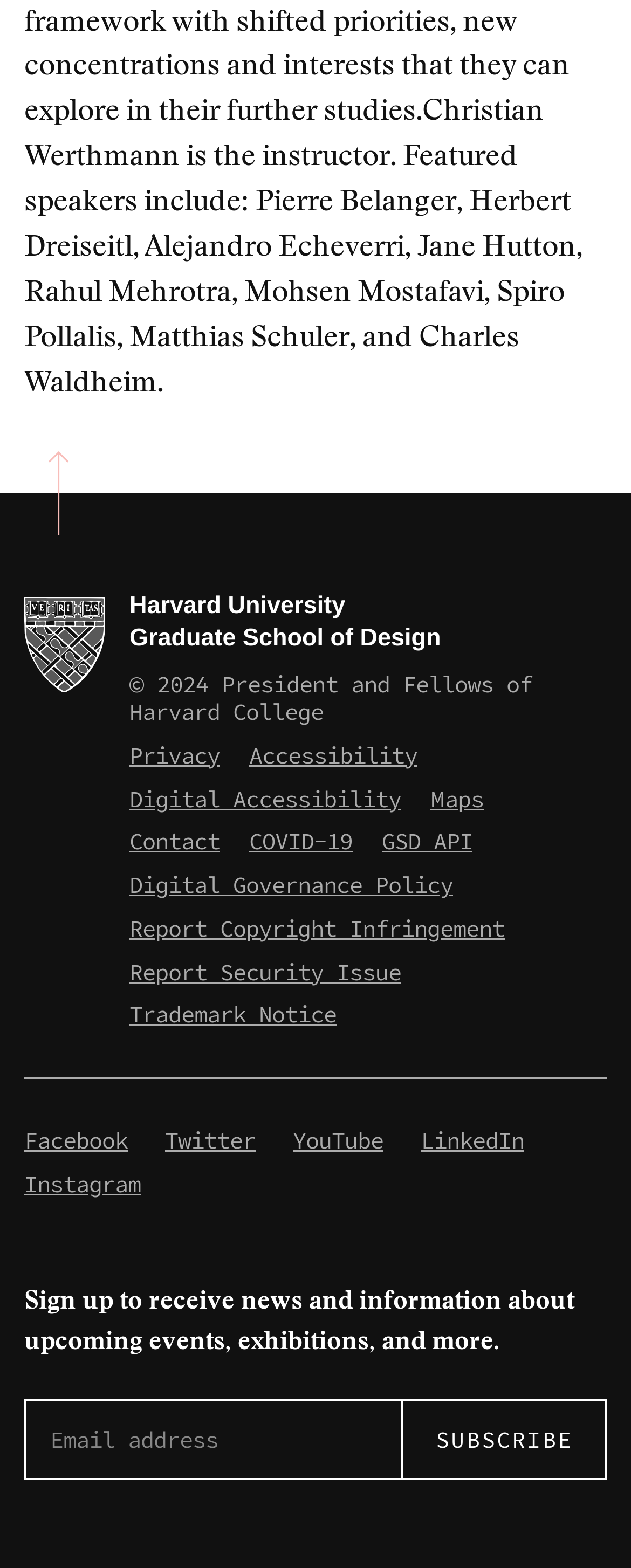Bounding box coordinates are specified in the format (top-left x, top-left y, bottom-right x, bottom-right y). All values are floating point numbers bounded between 0 and 1. Please provide the bounding box coordinate of the region this sentence describes: Facebook

[0.038, 0.718, 0.203, 0.737]